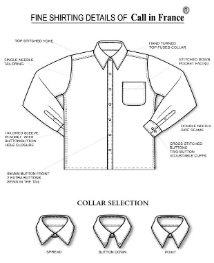What type of collar does the shirt feature? Look at the image and give a one-word or short phrase answer.

Pointed